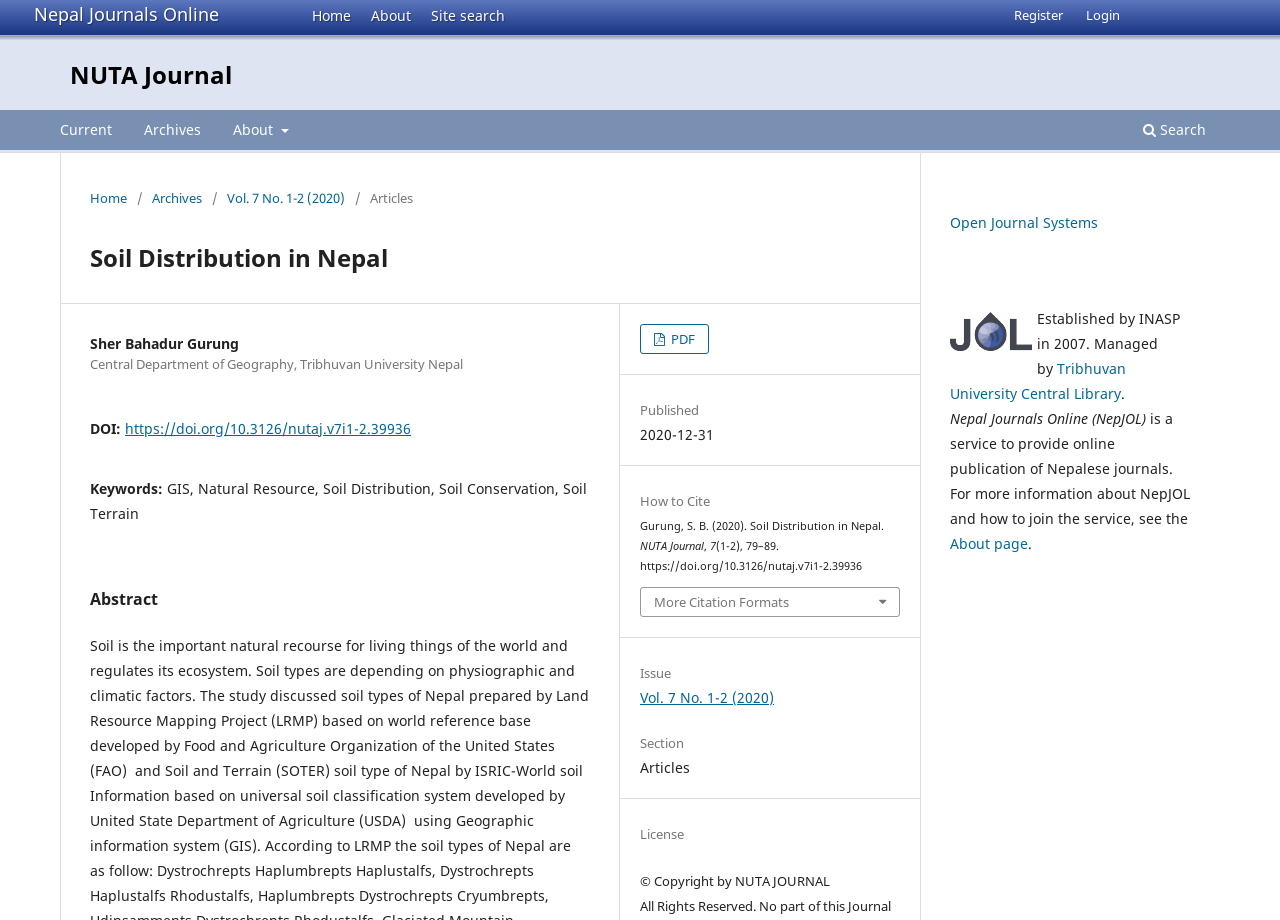Find the bounding box coordinates of the area that needs to be clicked in order to achieve the following instruction: "view the PDF". The coordinates should be specified as four float numbers between 0 and 1, i.e., [left, top, right, bottom].

[0.5, 0.352, 0.554, 0.385]